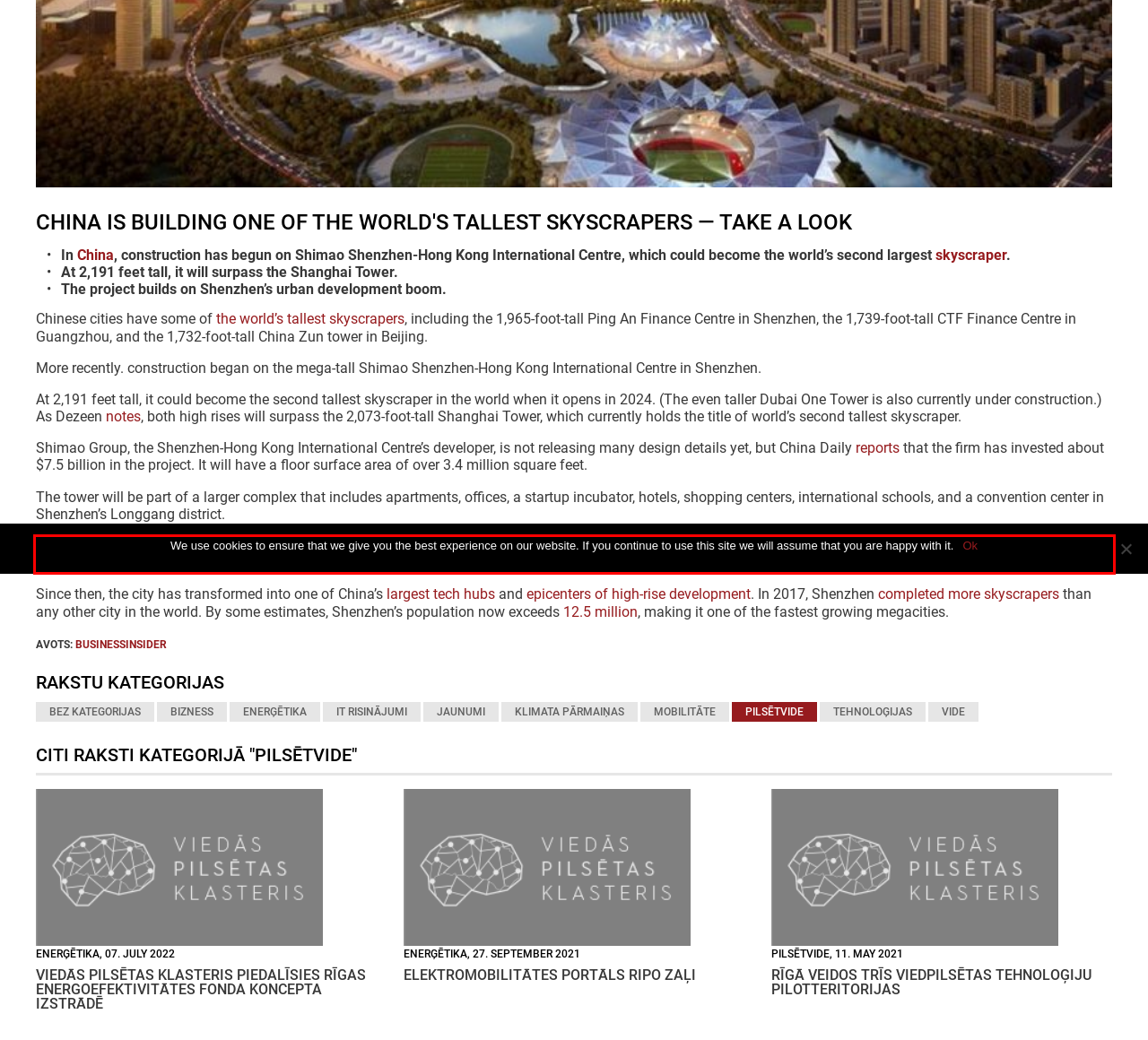Extract and provide the text found inside the red rectangle in the screenshot of the webpage.

The project builds on the city’s urbanization boom, which began in 1979 when China opened itself to capitalism and foreign investment. Shenzhen — a formerly poor fishing community of just 30,000 people — was the first city the country chose to rapidly develop.